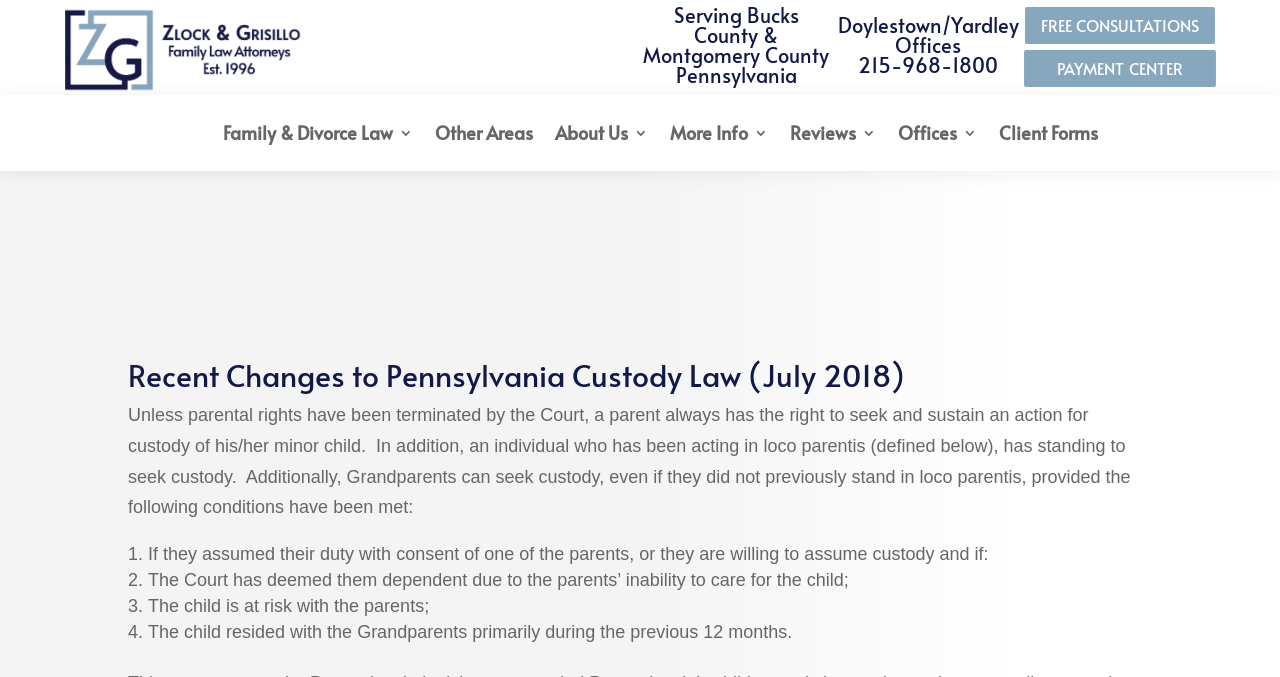Determine the bounding box for the UI element that matches this description: "Family & Divorce Law".

[0.174, 0.14, 0.322, 0.253]